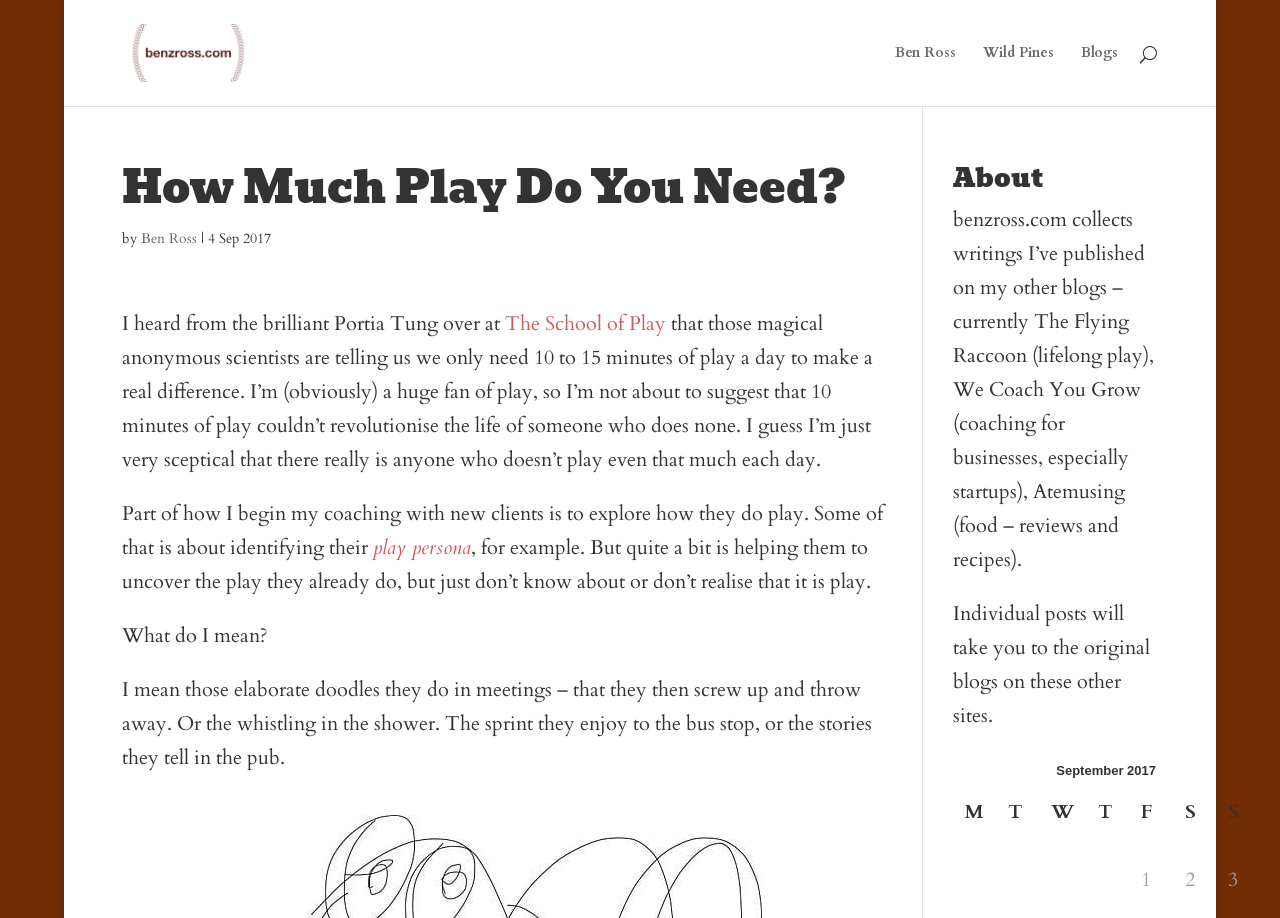Identify and extract the heading text of the webpage.

How Much Play Do You Need?